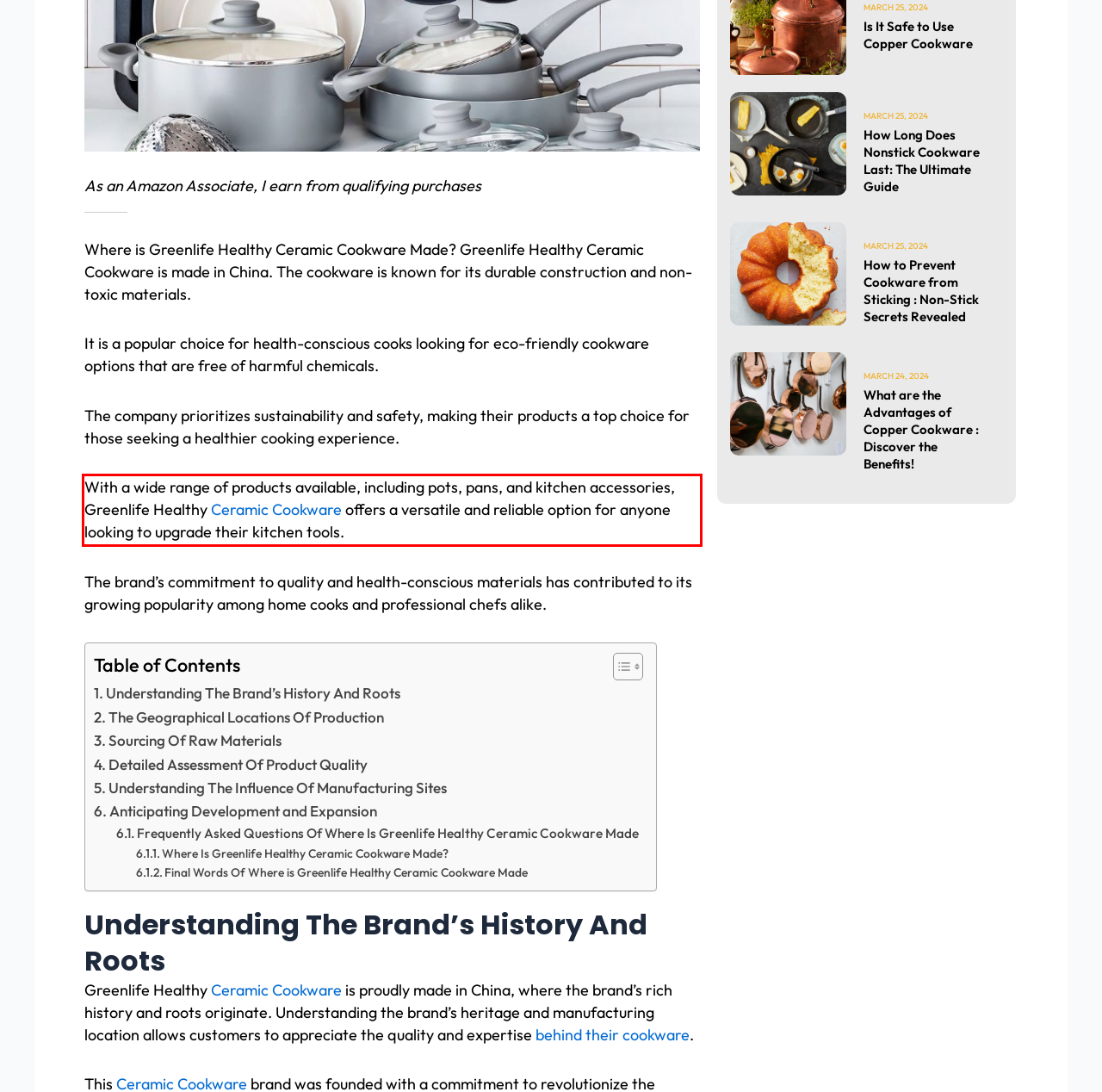Using OCR, extract the text content found within the red bounding box in the given webpage screenshot.

With a wide range of products available, including pots, pans, and kitchen accessories, Greenlife Healthy Ceramic Cookware offers a versatile and reliable option for anyone looking to upgrade their kitchen tools.